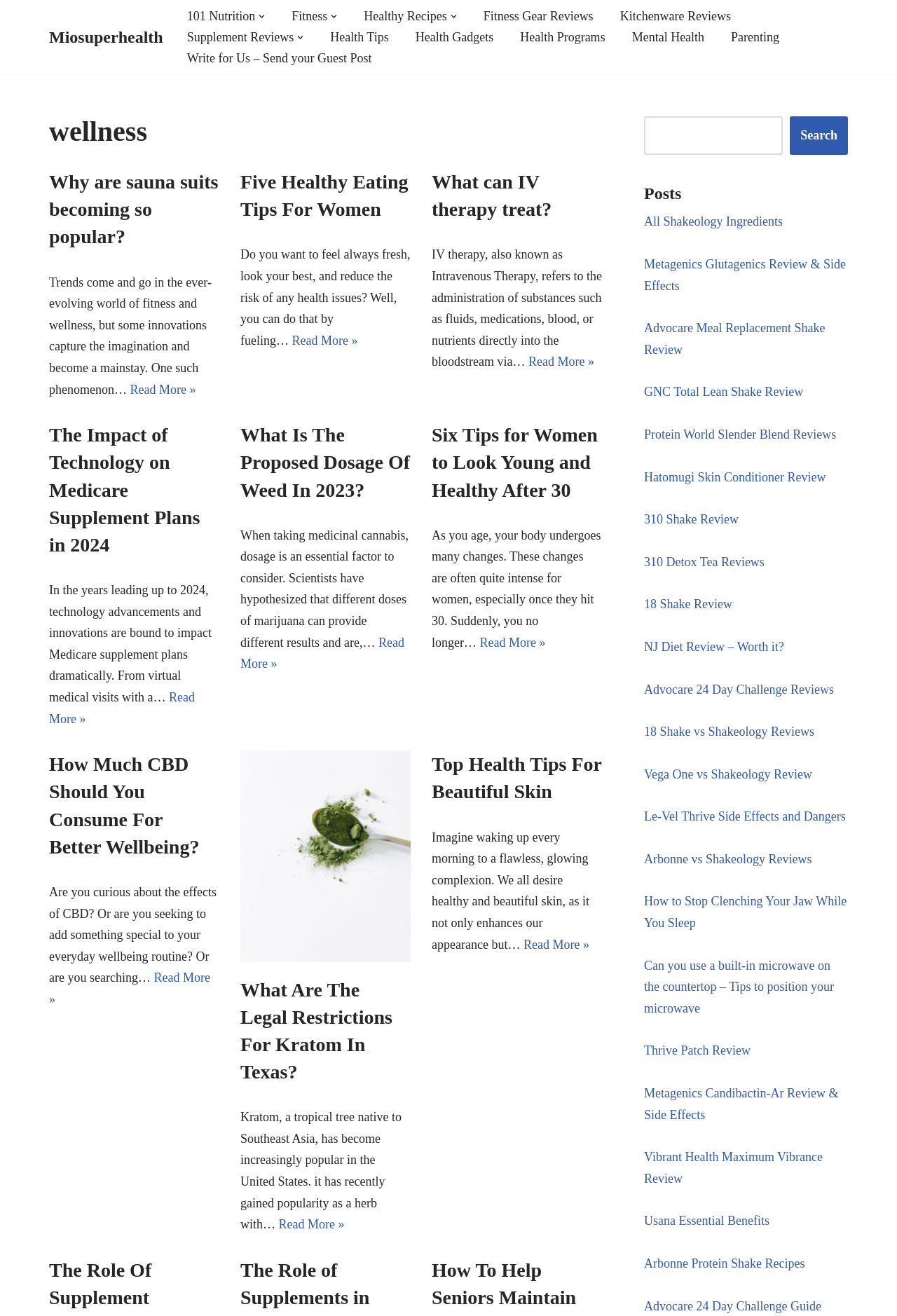Answer briefly with one word or phrase:
Is there a navigation menu on the website?

yes